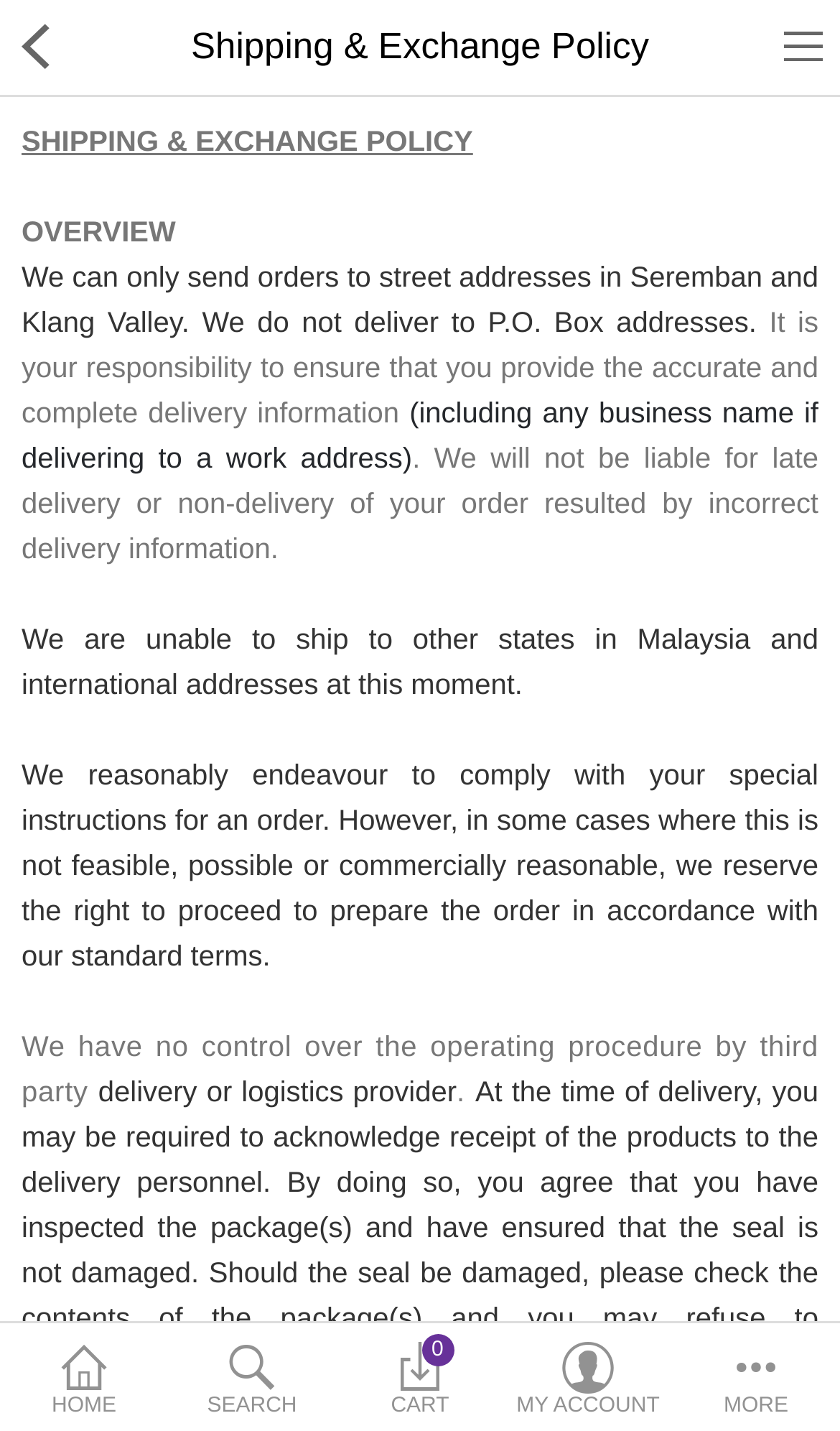Identify the bounding box of the UI element described as follows: "More". Provide the coordinates as four float numbers in the range of 0 to 1 [left, top, right, bottom].

[0.8, 0.925, 1.0, 1.0]